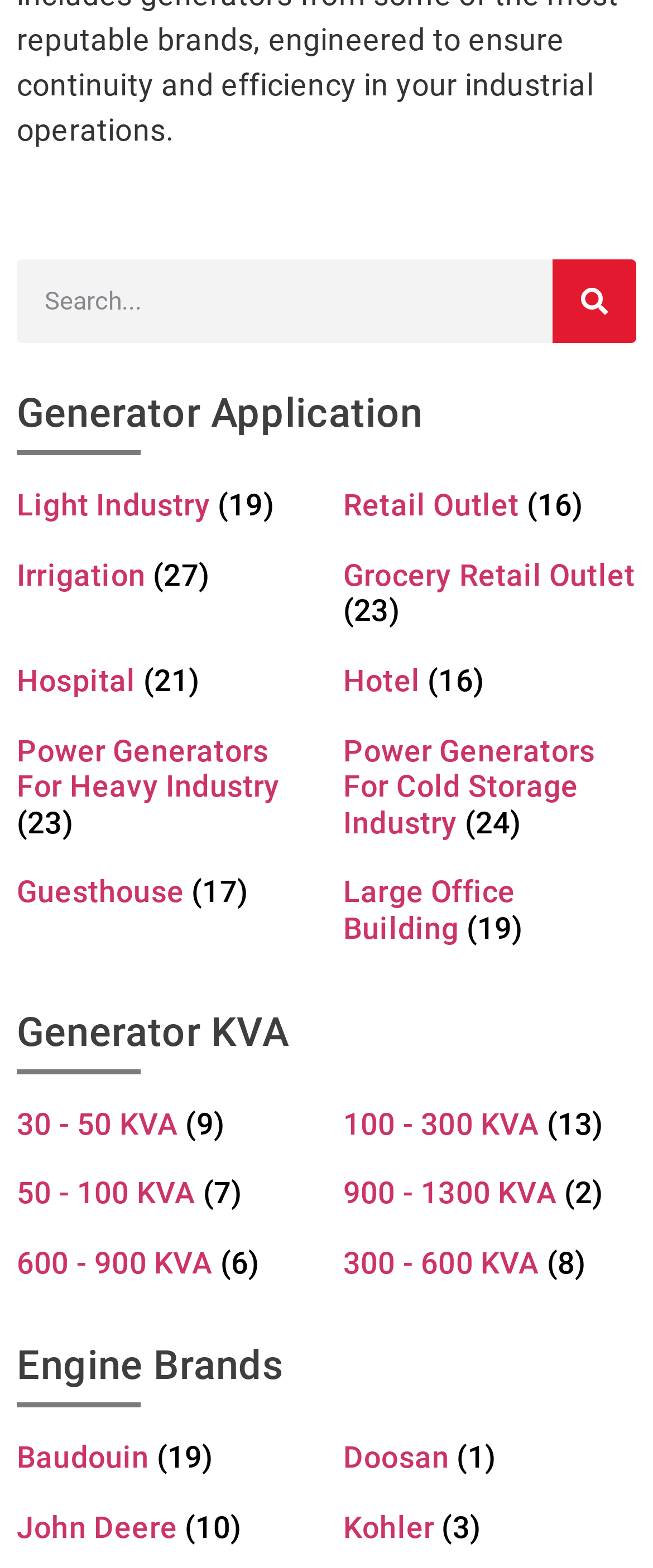Could you determine the bounding box coordinates of the clickable element to complete the instruction: "Visit product category Light Industry"? Provide the coordinates as four float numbers between 0 and 1, i.e., [left, top, right, bottom].

[0.026, 0.301, 0.474, 0.343]